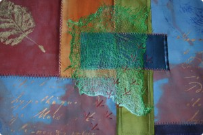Please respond to the question using a single word or phrase:
What adds depth to the quilt?

A piece of green lace